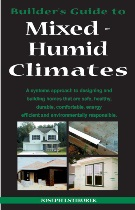Provide a comprehensive description of the image.

The image showcases the cover of the **"Builder's Guide to Mixed-Humid Climates,"** authored by Joseph Lstiburek. This comprehensive resource emphasizes a systematic approach to designing and constructing safe, healthy, durable, comfortable, energy-efficient, and environmentally responsible buildings. The cover features a visually appealing layout with a bold title and a collage of images depicting structures tailored for mixed-humid climates. This guide serves as an essential reference for builders, architects, and anyone interested in applying building science principles to create resilient structures in temperate regions. The ISBN for this edition is 0975512722, and it is published by the Energy Efficient Building Association.